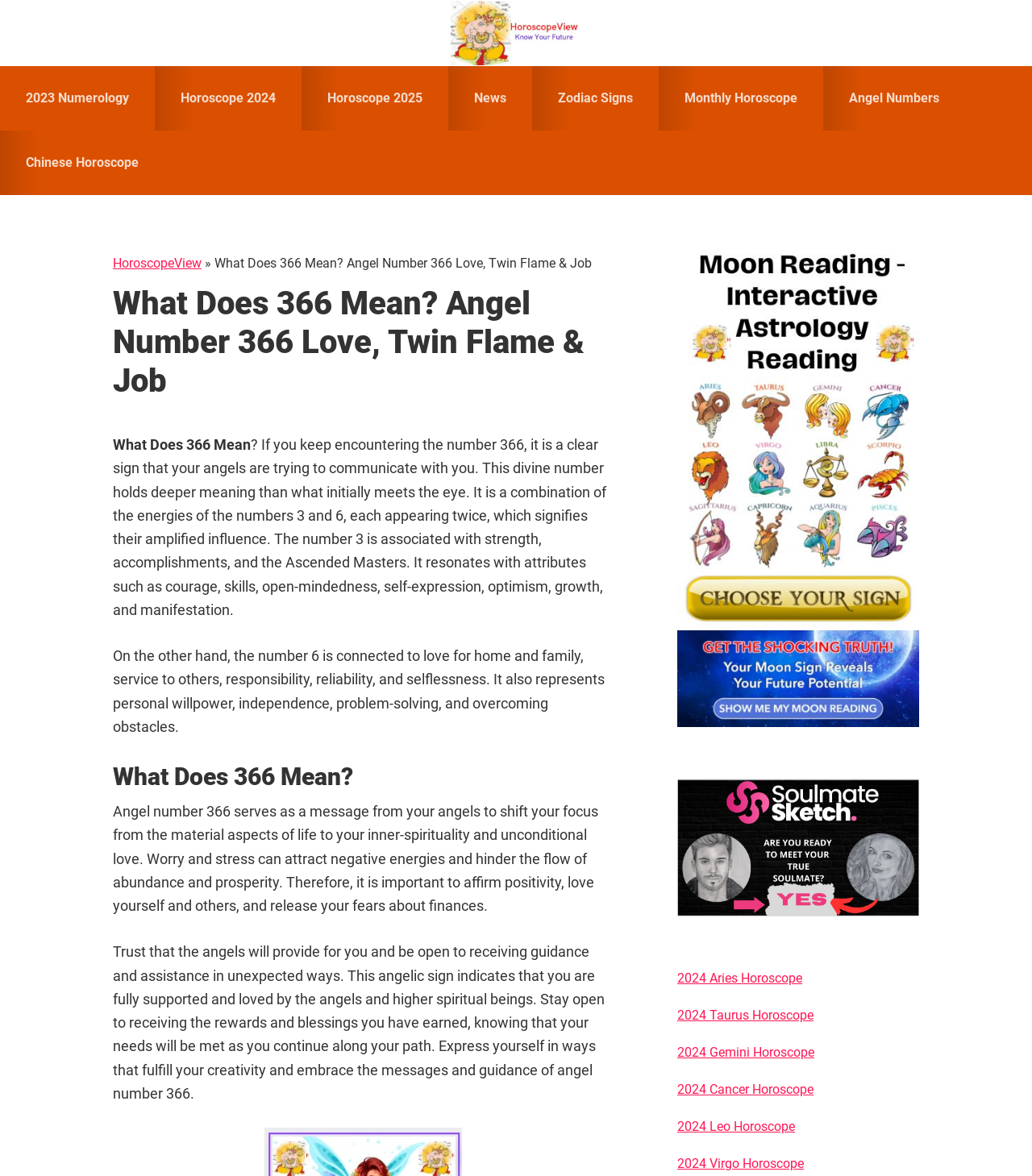Determine which piece of text is the heading of the webpage and provide it.

What Does 366 Mean? Angel Number 366 Love, Twin Flame & Job